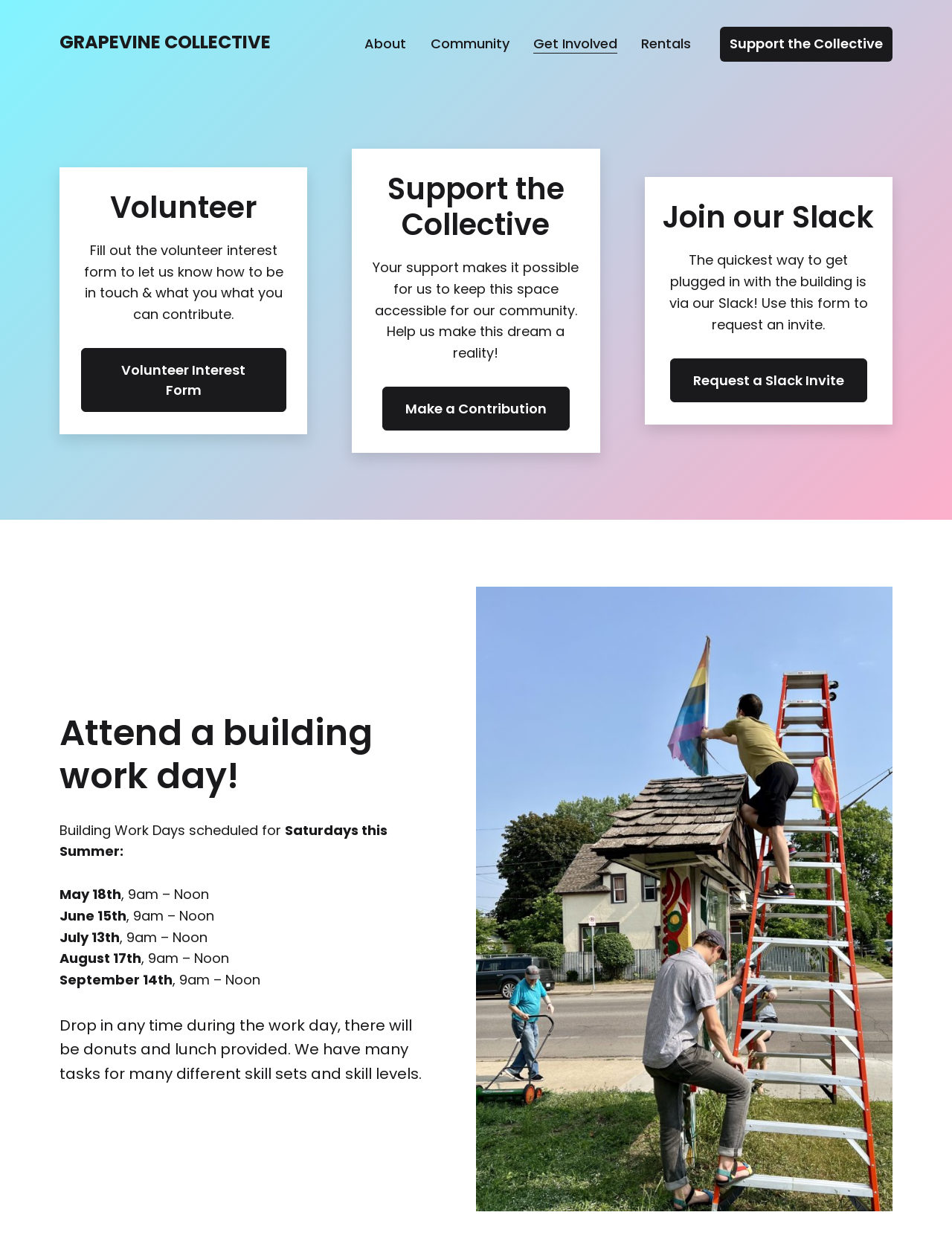Find and specify the bounding box coordinates that correspond to the clickable region for the instruction: "Click the 'Request a Slack Invite' link".

[0.704, 0.288, 0.911, 0.323]